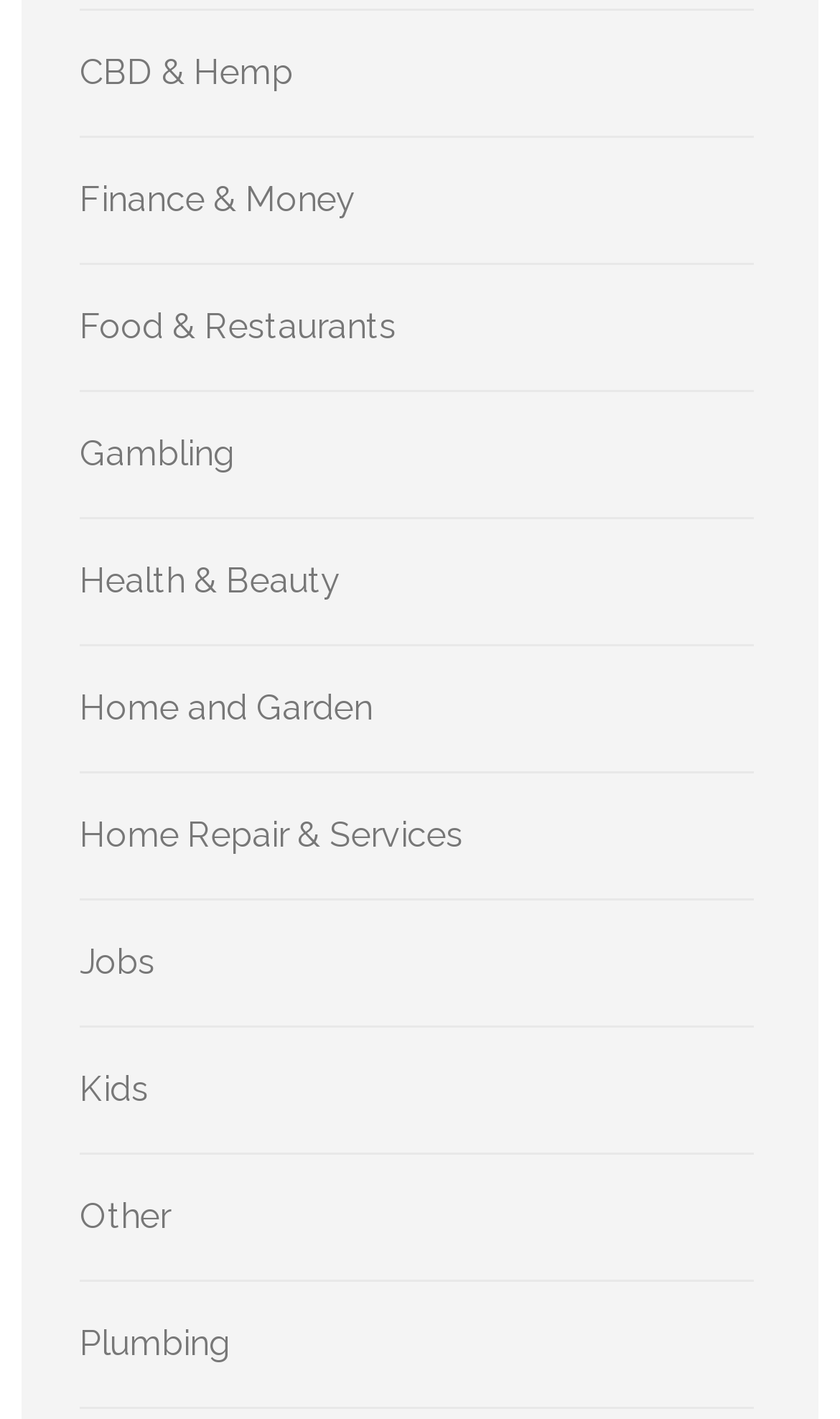Please locate the bounding box coordinates for the element that should be clicked to achieve the following instruction: "Visit Health & Beauty". Ensure the coordinates are given as four float numbers between 0 and 1, i.e., [left, top, right, bottom].

[0.095, 0.395, 0.405, 0.424]